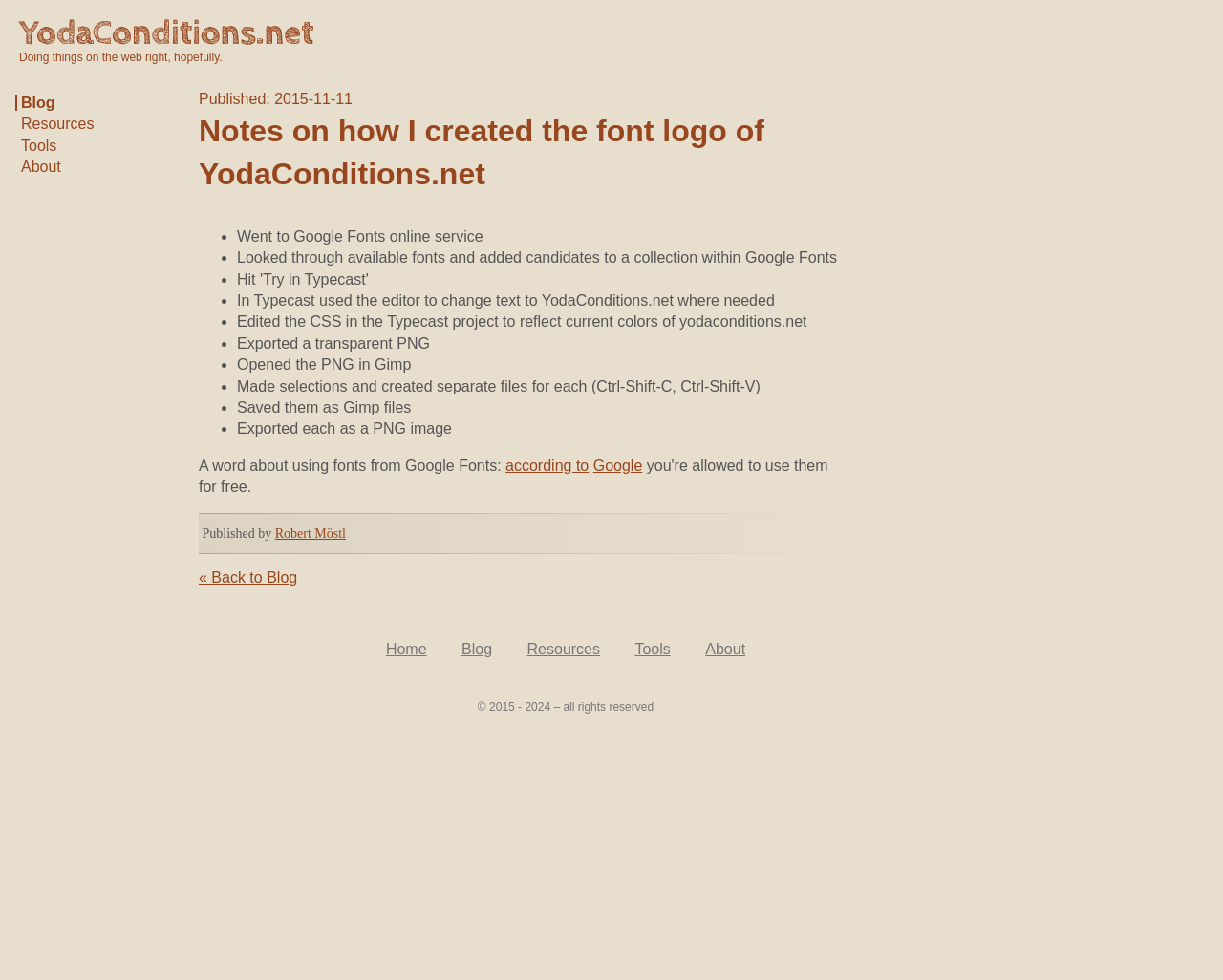What is the date of publication? Look at the image and give a one-word or short phrase answer.

2015-11-11